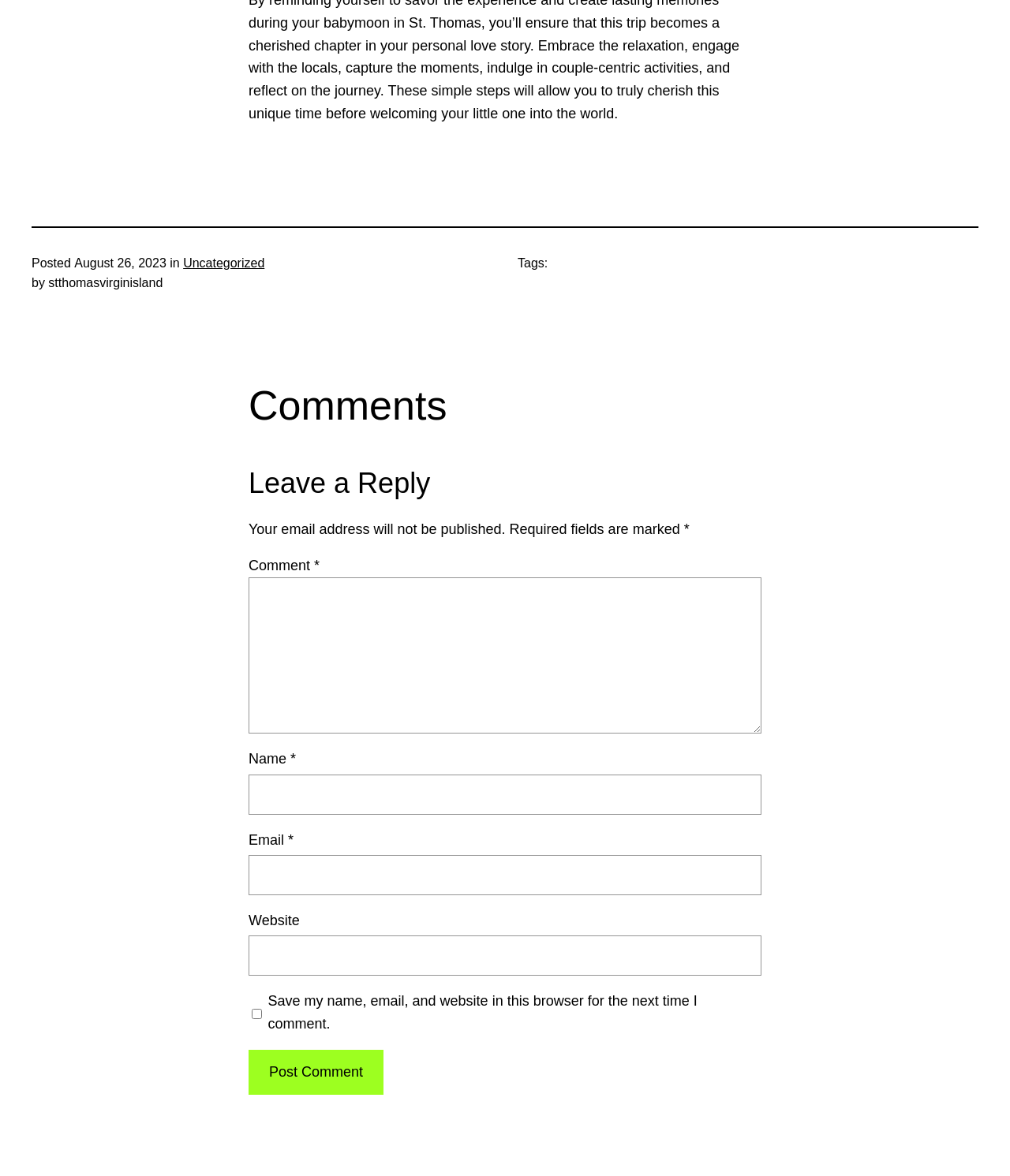What is the label of the first textbox?
Using the image, give a concise answer in the form of a single word or short phrase.

Comment